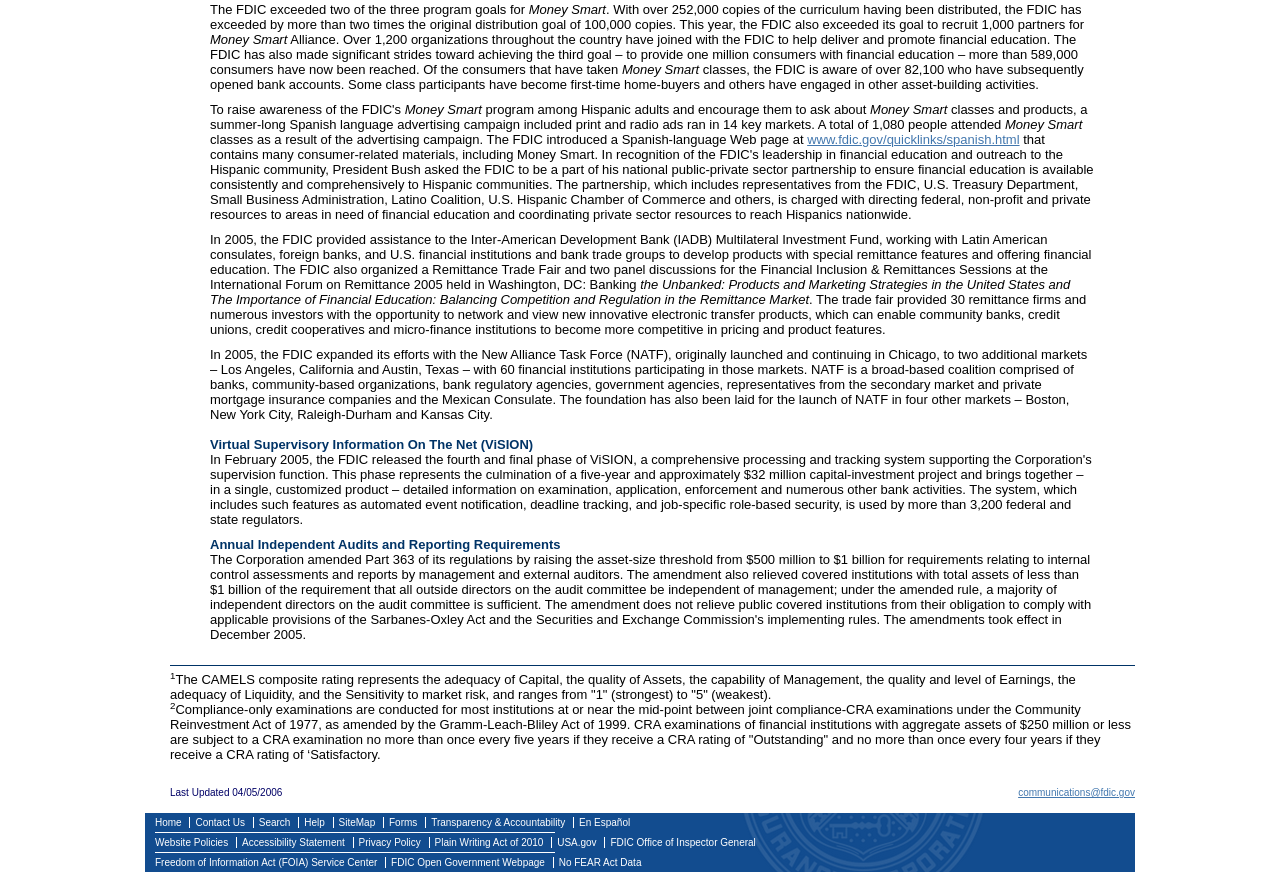Please specify the bounding box coordinates of the region to click in order to perform the following instruction: "Go to the 'FDIC Office of Inspector General' webpage".

[0.472, 0.96, 0.594, 0.972]